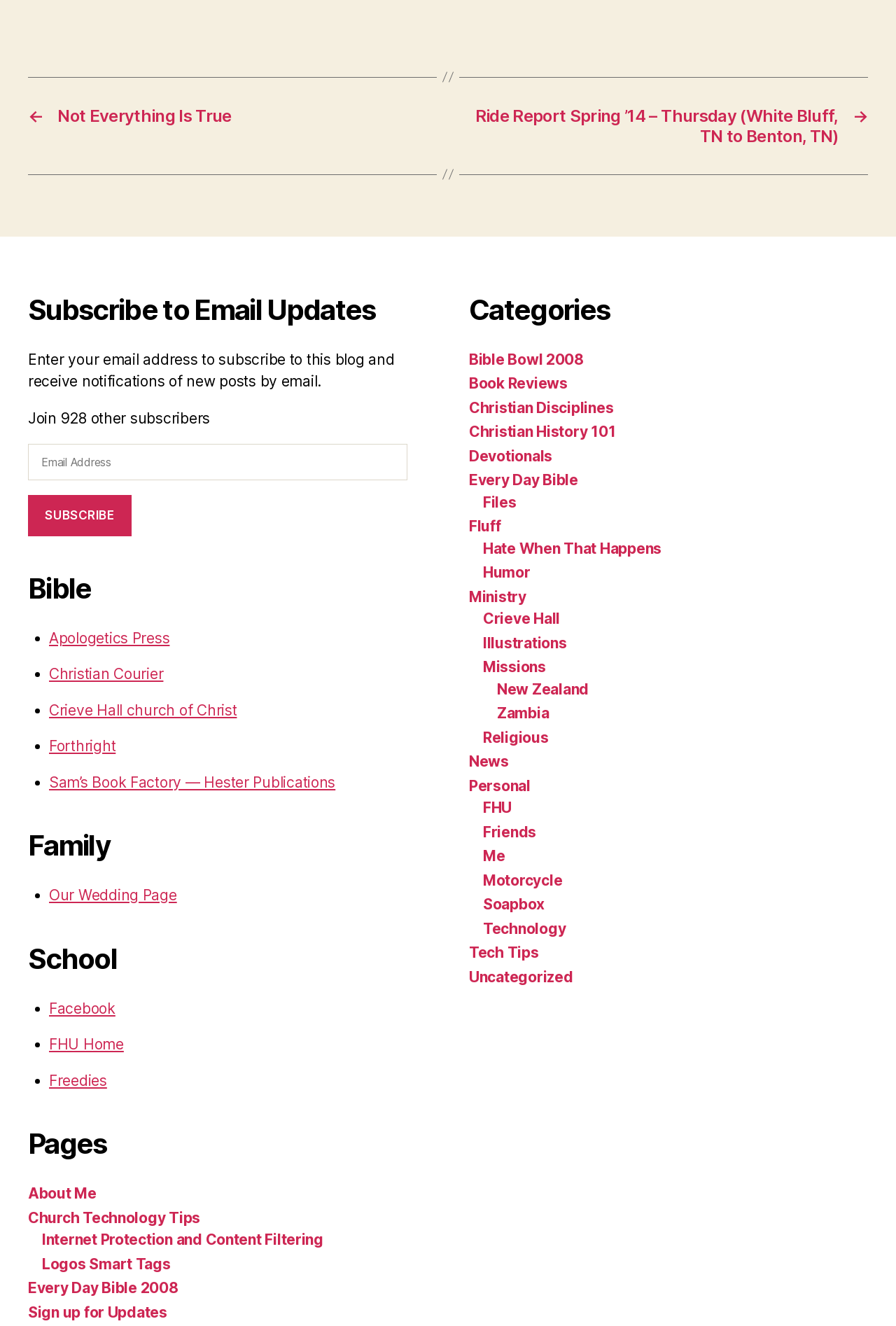Locate the bounding box of the UI element defined by this description: "Sign up for Updates". The coordinates should be given as four float numbers between 0 and 1, formatted as [left, top, right, bottom].

[0.031, 0.983, 0.187, 0.996]